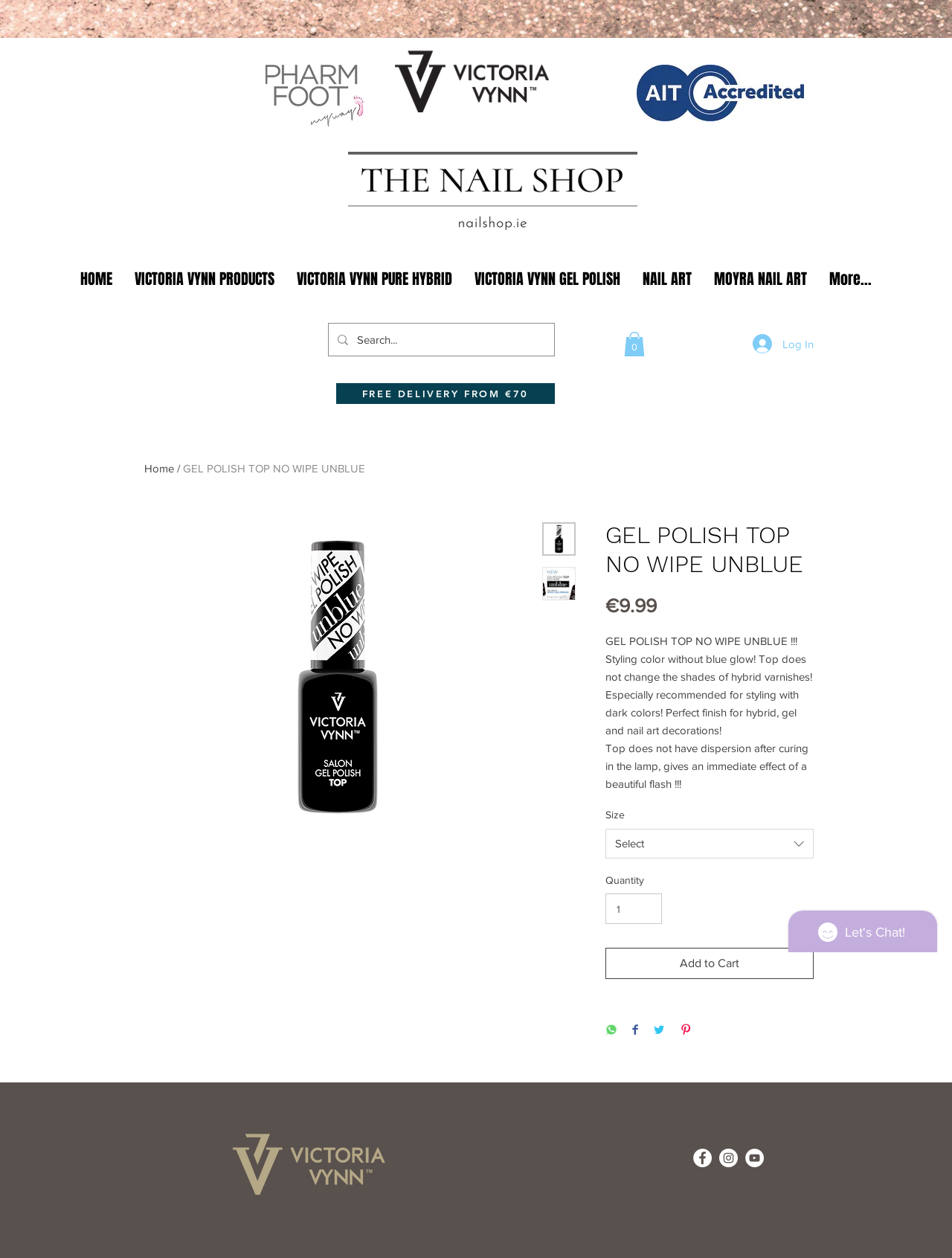Can you show the bounding box coordinates of the region to click on to complete the task described in the instruction: "Log in"?

[0.78, 0.262, 0.866, 0.284]